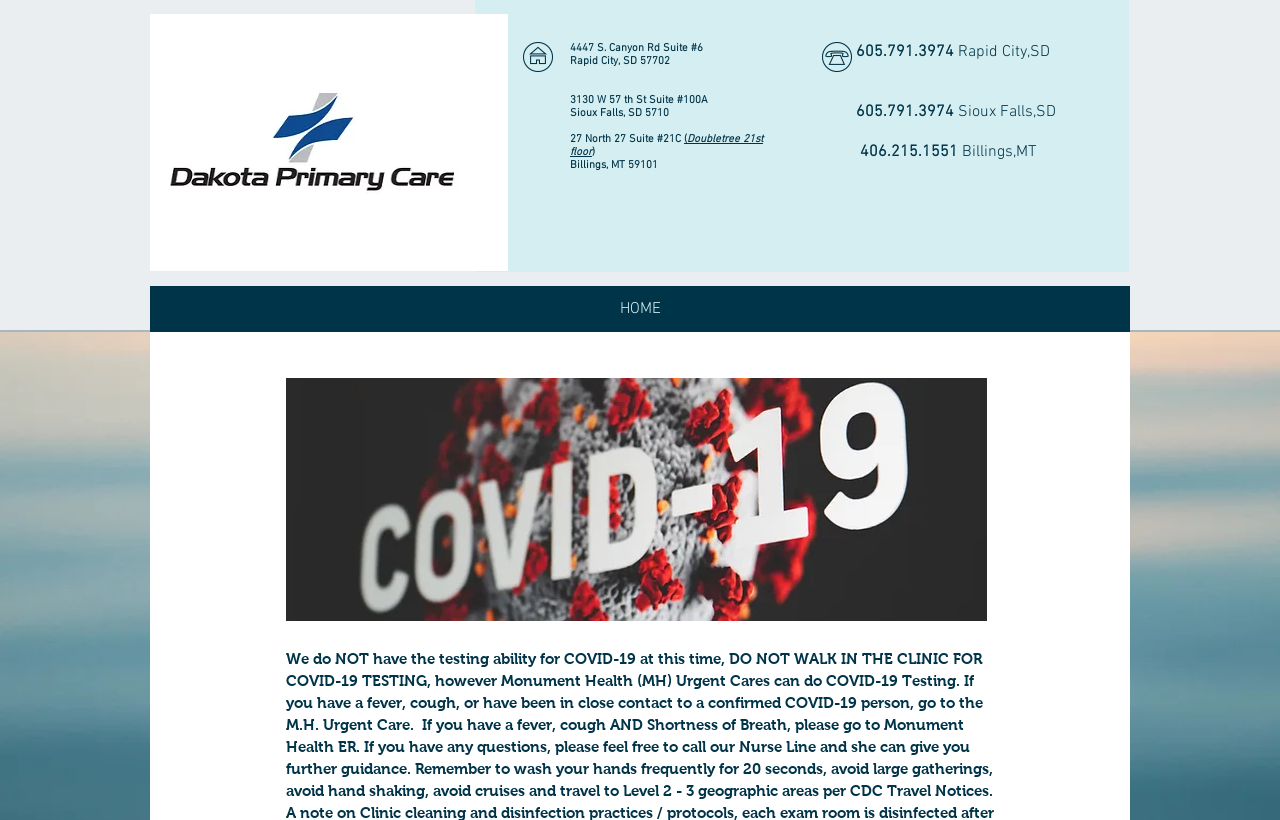Please provide a brief answer to the question using only one word or phrase: 
What is the navigation menu item on this webpage?

Site